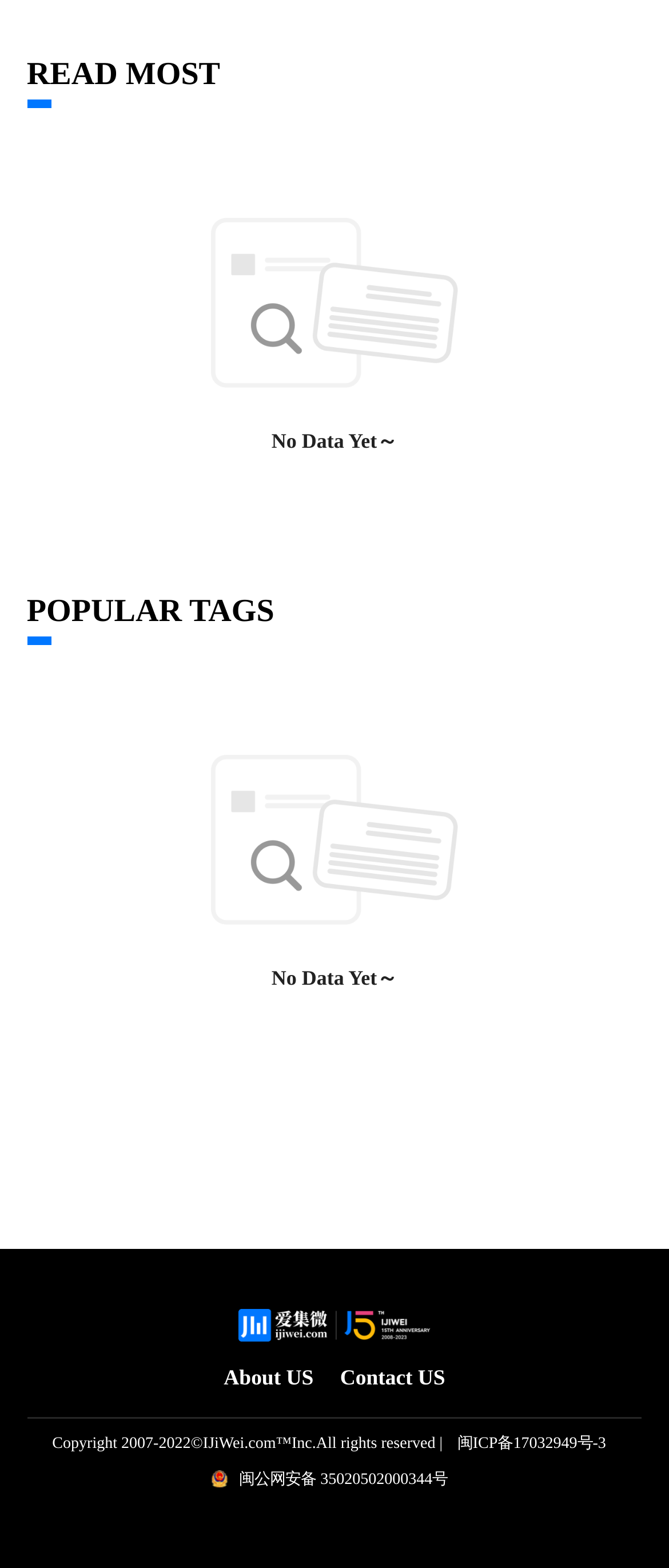Reply to the question with a brief word or phrase: What is the type of the element with the text '闽ICP备17032949号-3'?

Link